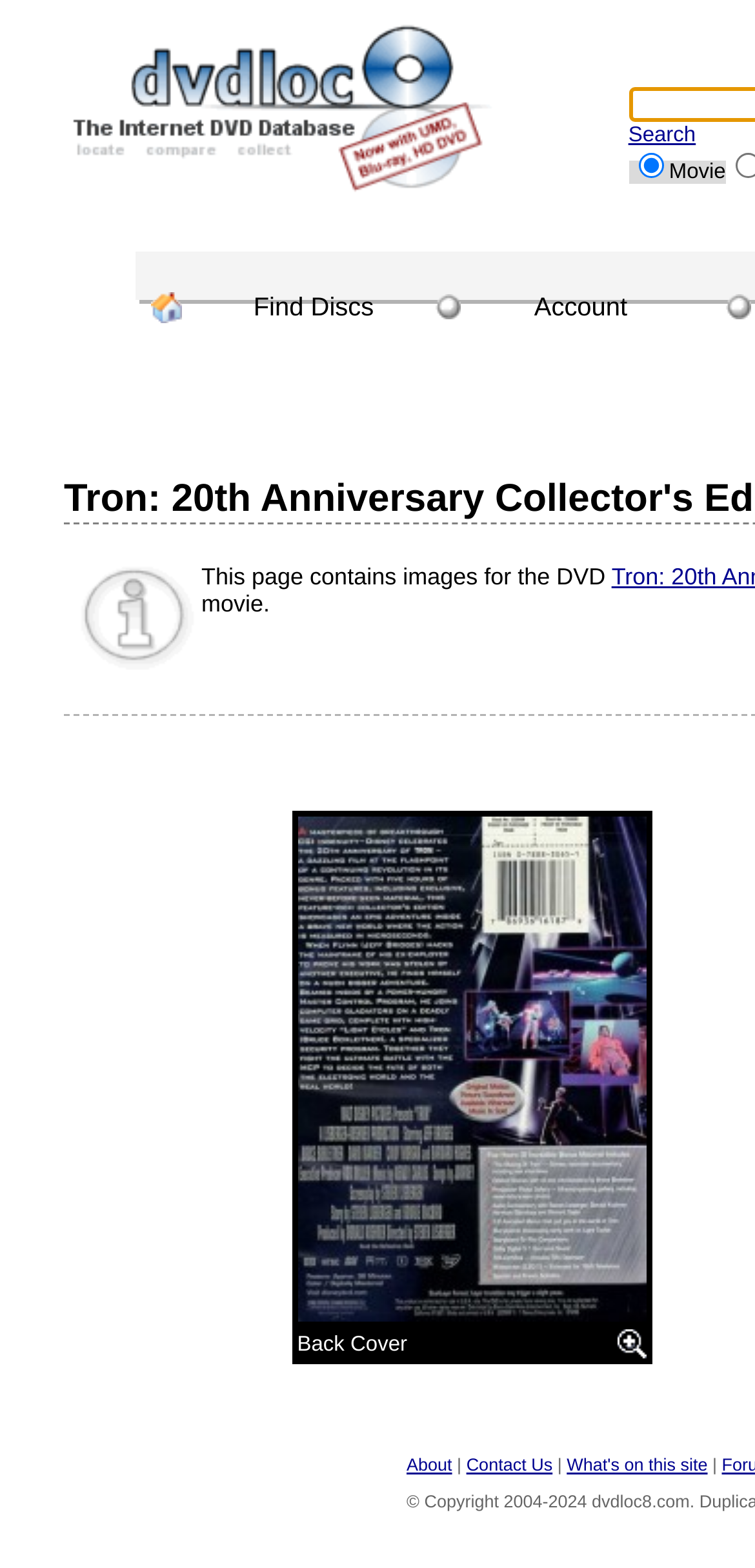Please reply with a single word or brief phrase to the question: 
How many navigation links are on the page?

6